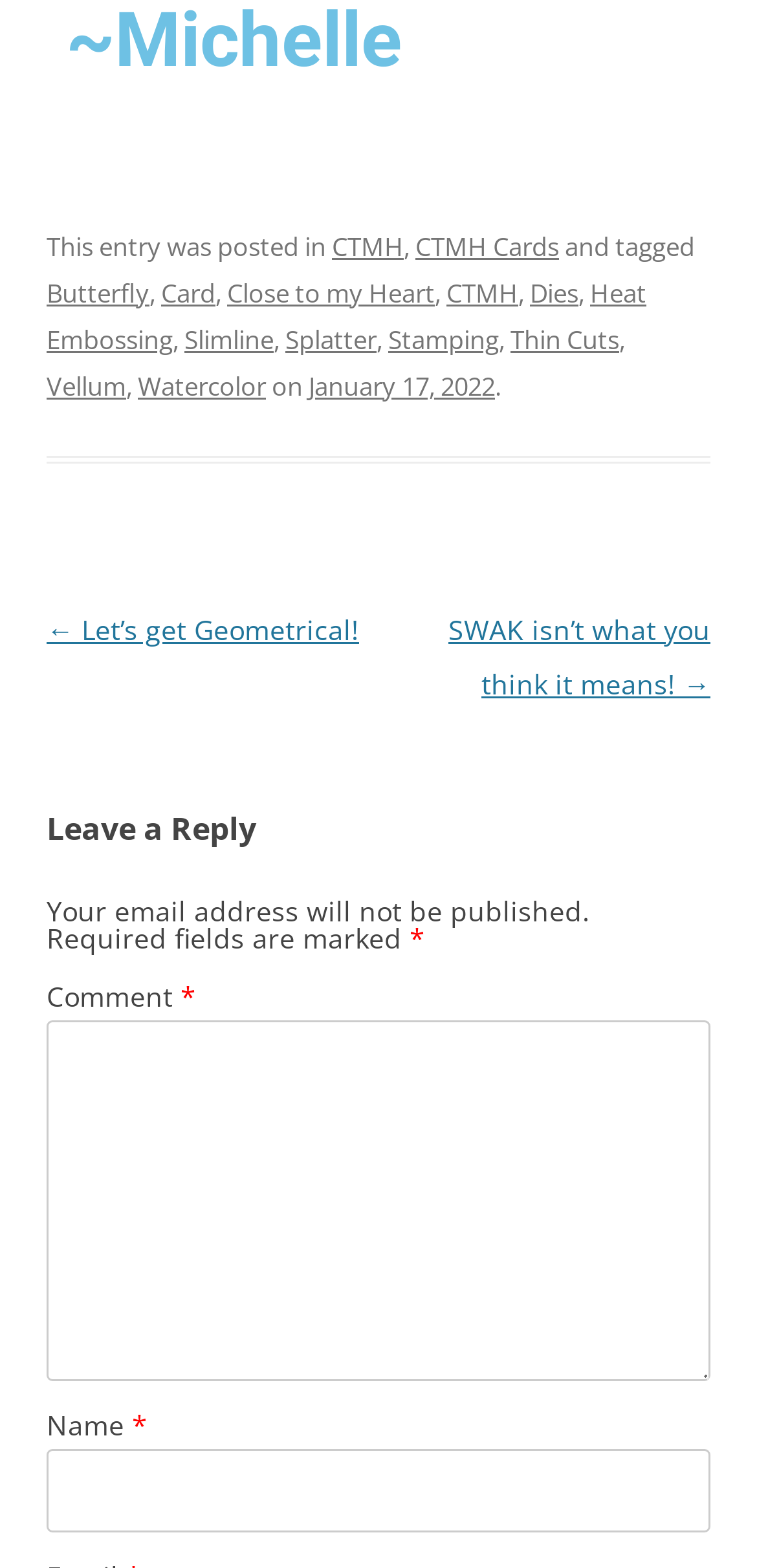Locate the bounding box coordinates of the element that should be clicked to execute the following instruction: "Click on the 'CTMH' link".

[0.438, 0.146, 0.533, 0.168]